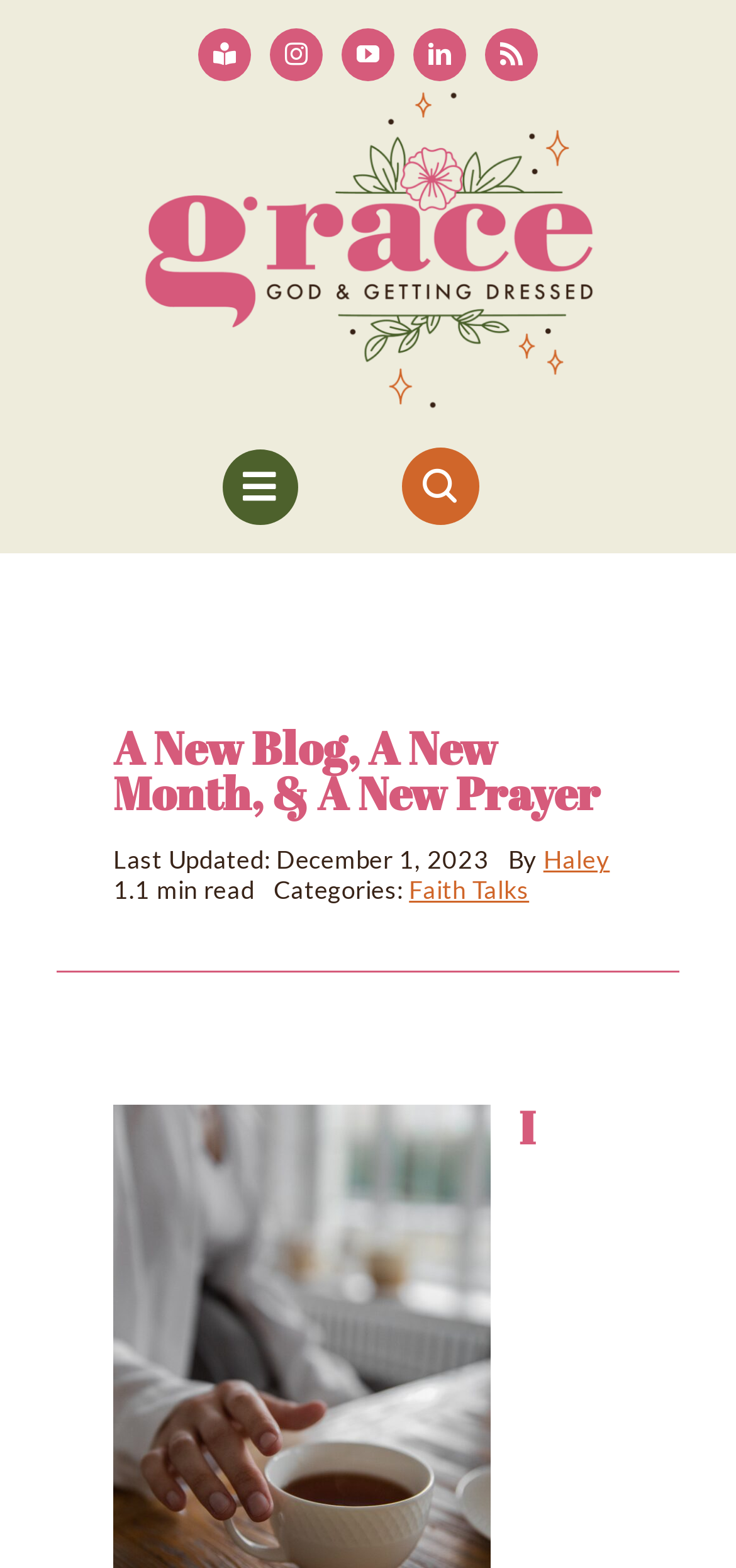Please identify the bounding box coordinates of the clickable area that will allow you to execute the instruction: "Visit Bookshelf page".

[0.302, 0.359, 0.635, 0.417]